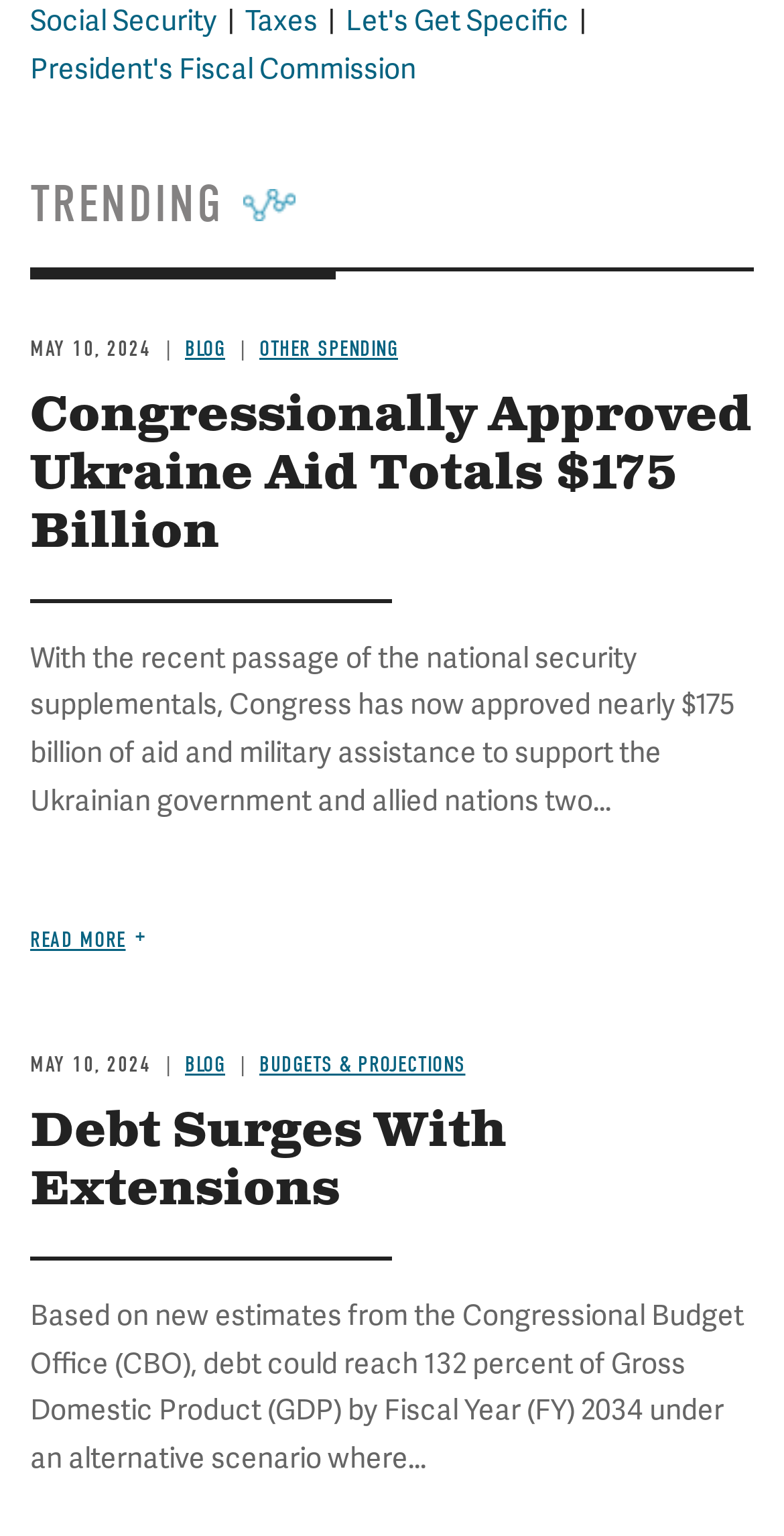Locate the bounding box coordinates of the clickable region necessary to complete the following instruction: "Read more about 'Congressionally Approved Ukraine Aid Totals $175 Billion'". Provide the coordinates in the format of four float numbers between 0 and 1, i.e., [left, top, right, bottom].

[0.038, 0.603, 0.186, 0.62]